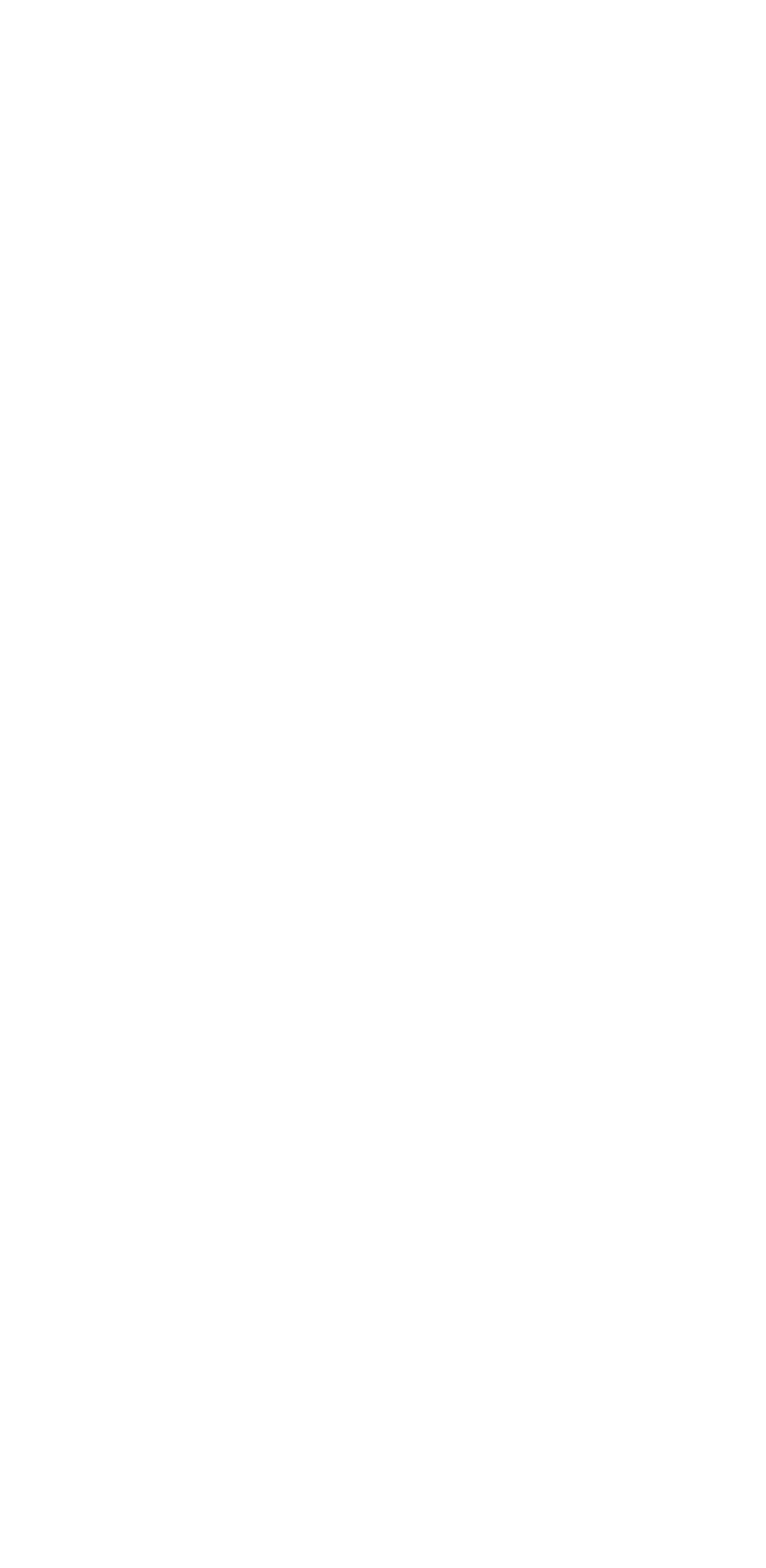Locate the bounding box coordinates of the clickable area needed to fulfill the instruction: "Open 产品系列".

[0.038, 0.384, 0.962, 0.409]